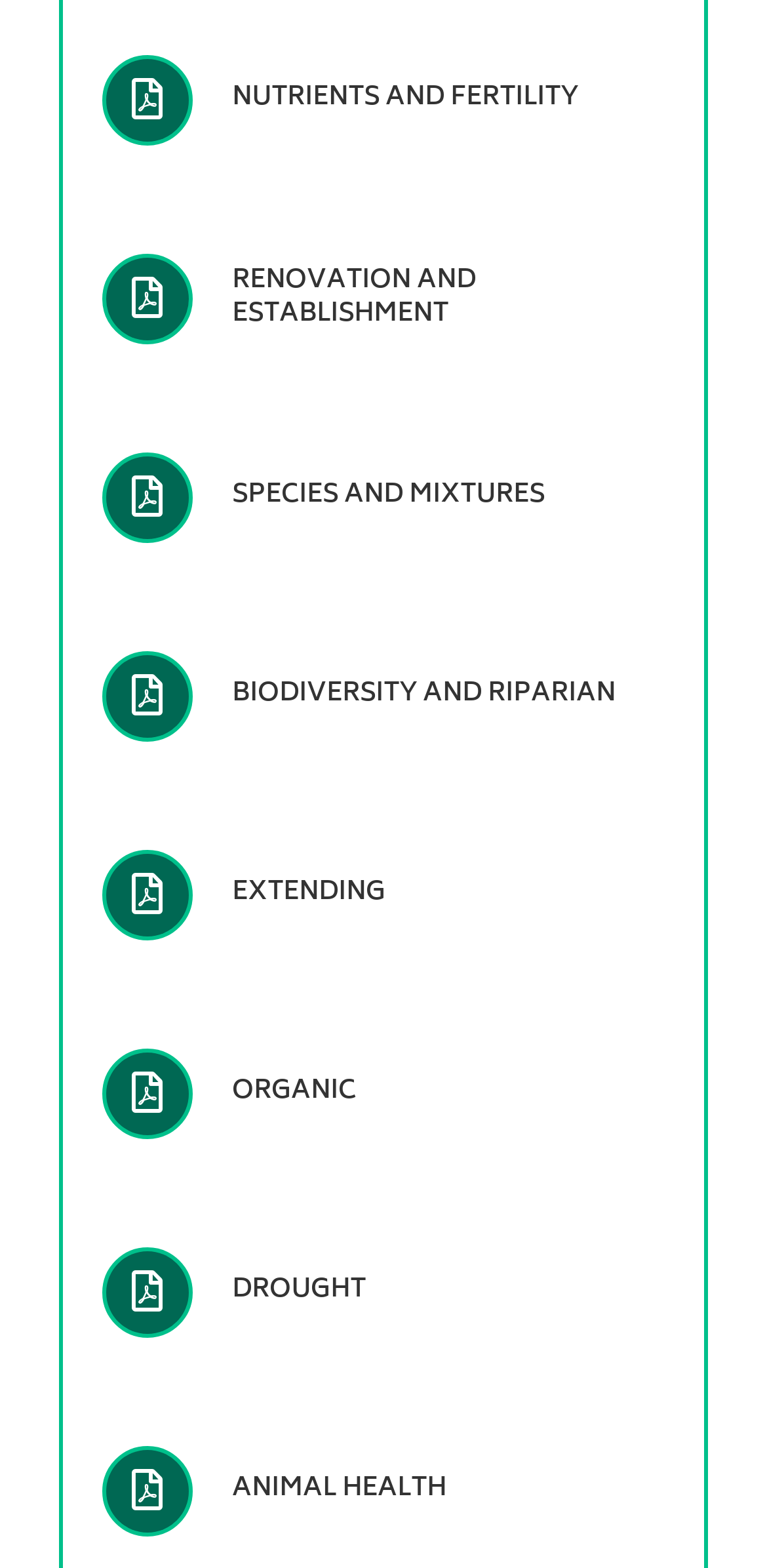Provide the bounding box for the UI element matching this description: "EXTENDING".

[0.133, 0.543, 0.503, 0.6]